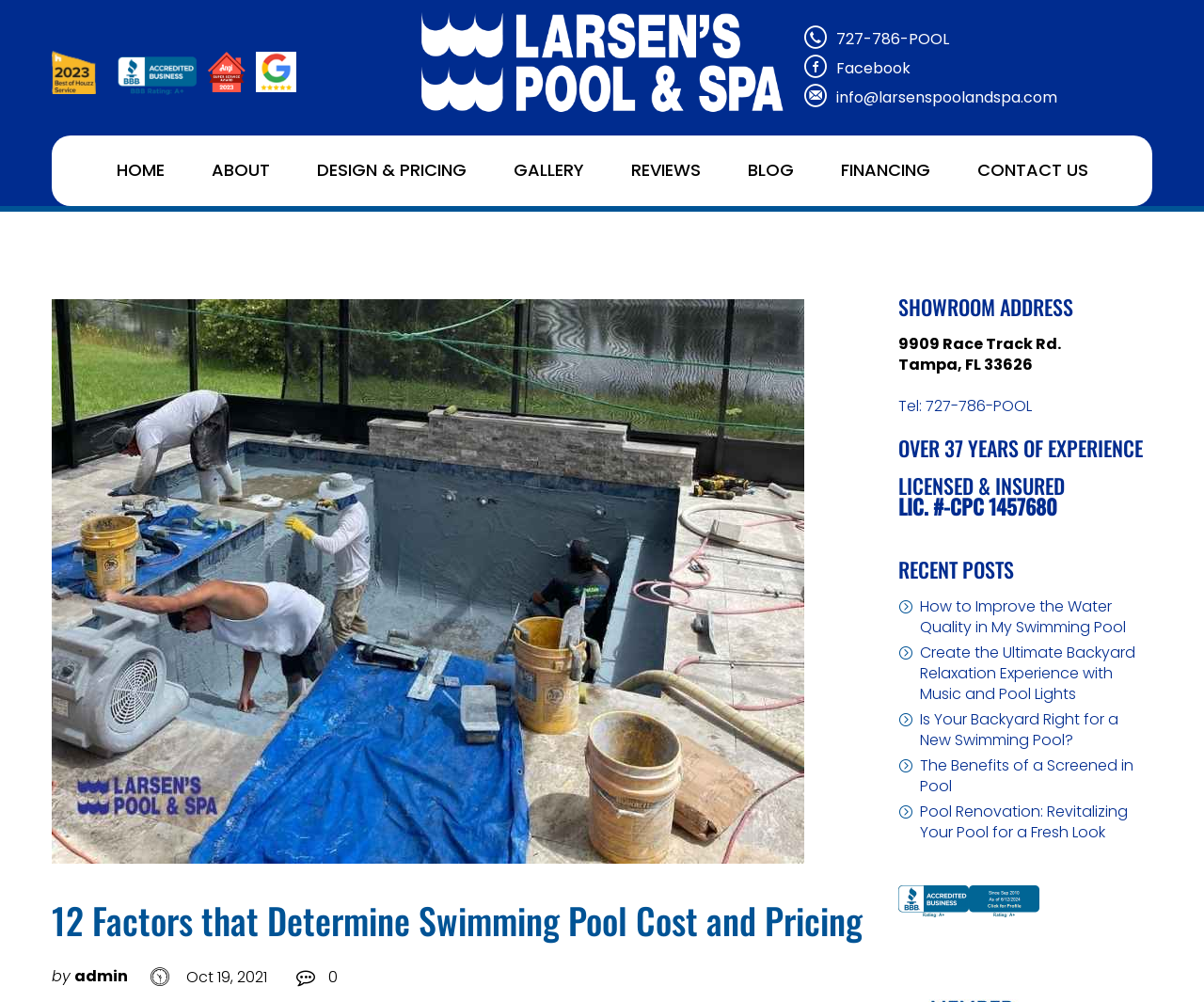Could you highlight the region that needs to be clicked to execute the instruction: "Read the recent post about improving water quality in my swimming pool"?

[0.764, 0.595, 0.957, 0.636]